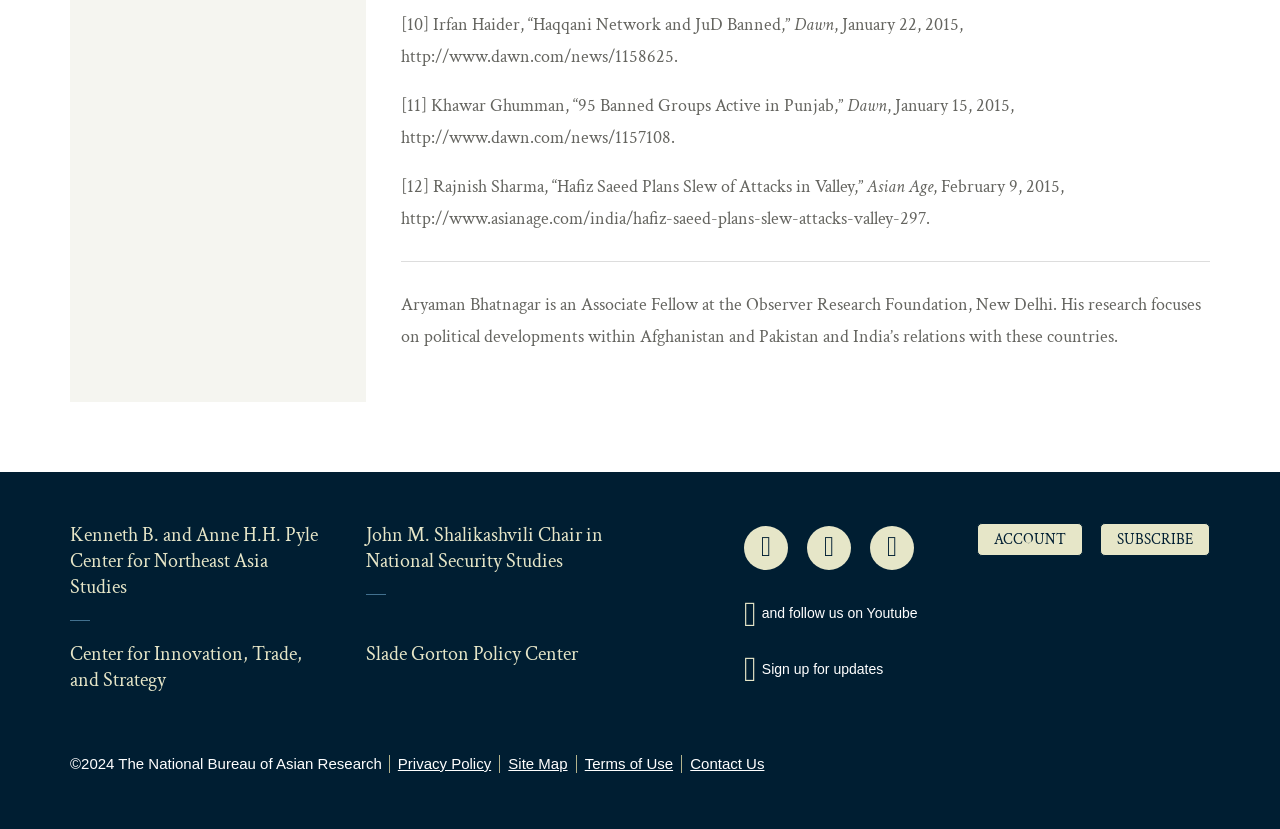Based on the element description: "Facebook", identify the bounding box coordinates for this UI element. The coordinates must be four float numbers between 0 and 1, listed as [left, top, right, bottom].

[0.581, 0.634, 0.616, 0.687]